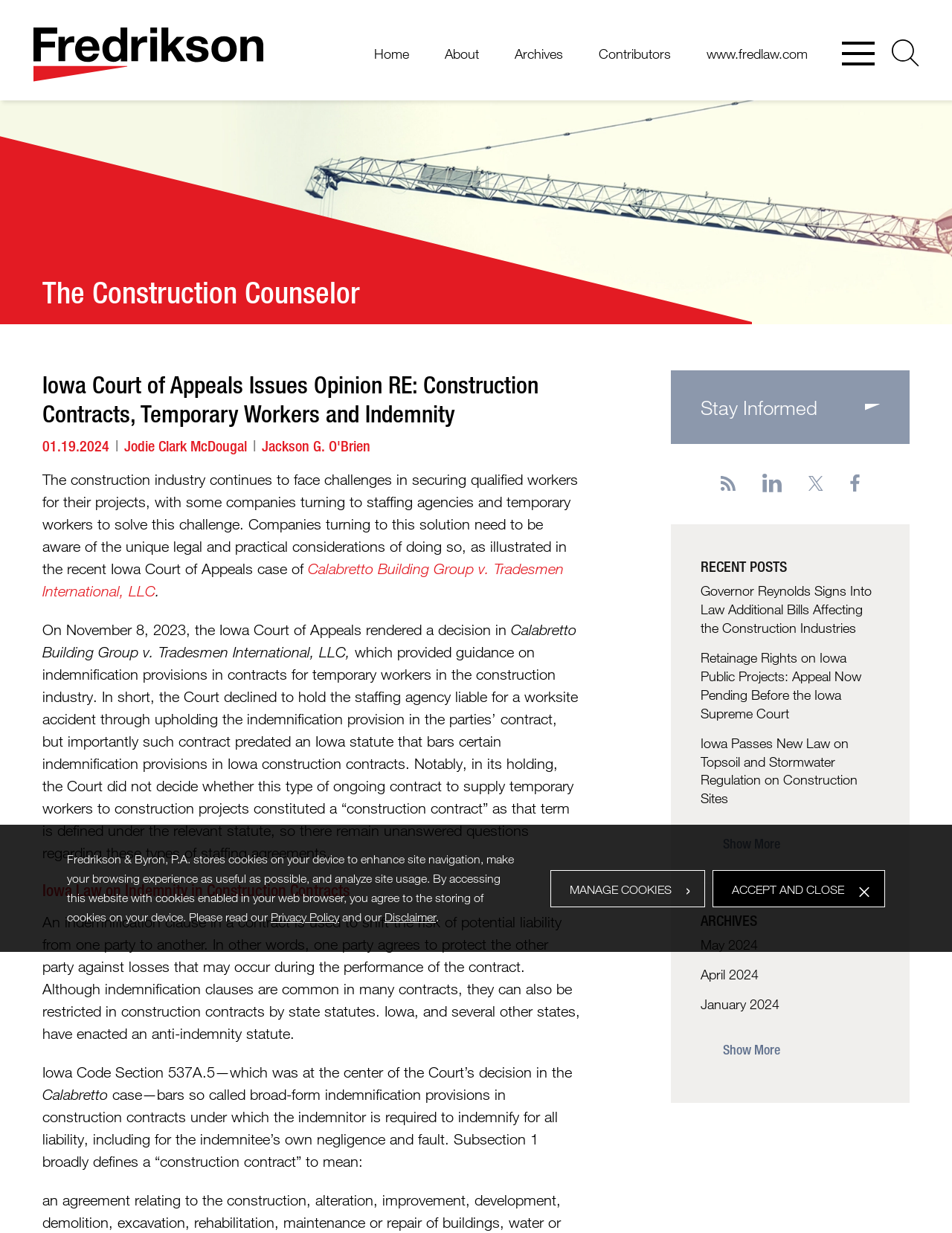Find the bounding box coordinates of the element you need to click on to perform this action: 'Follow on Twitter'. The coordinates should be represented by four float values between 0 and 1, in the format [left, top, right, bottom].

None